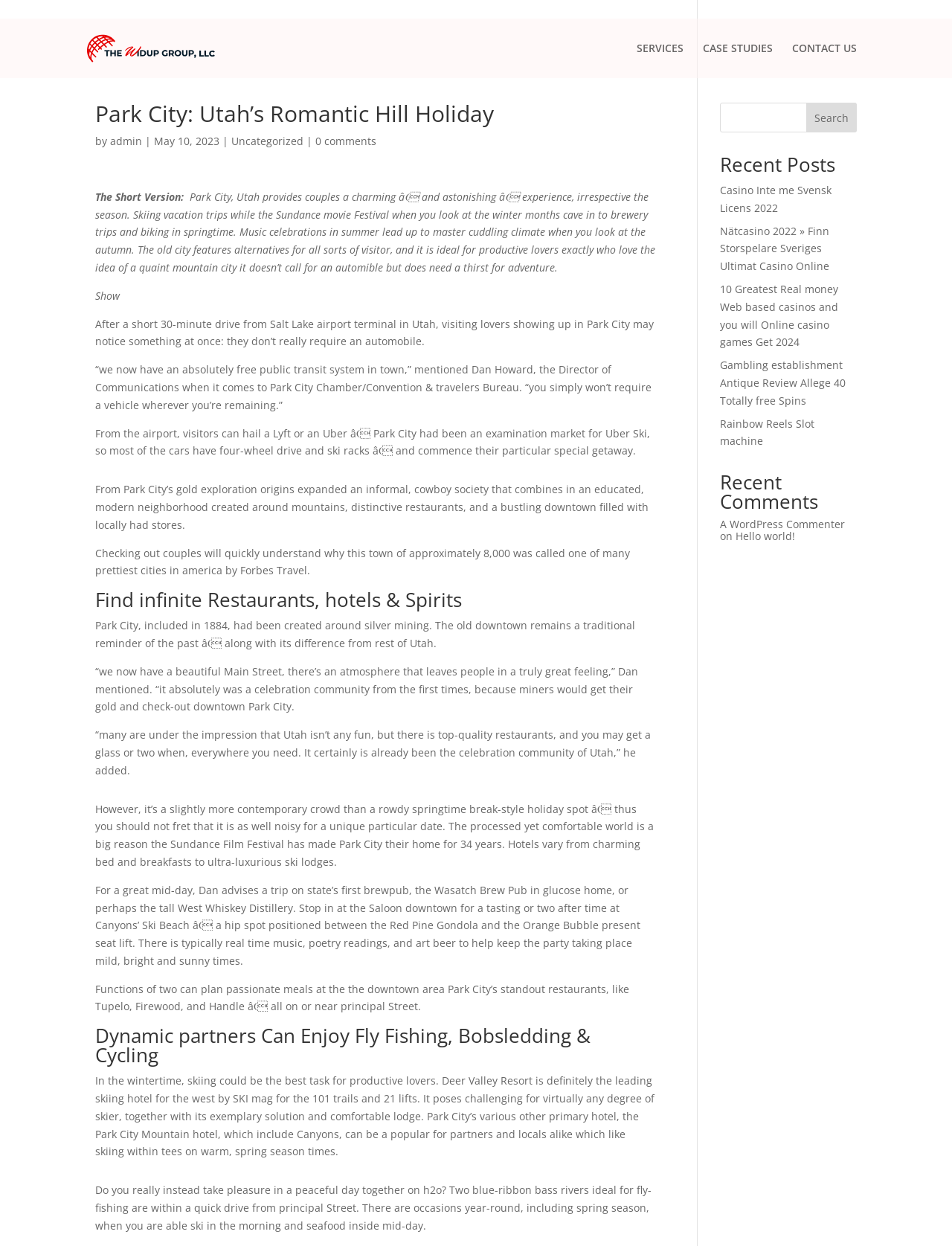Please find the main title text of this webpage.

Park City: Utah’s Romantic Hill Holiday